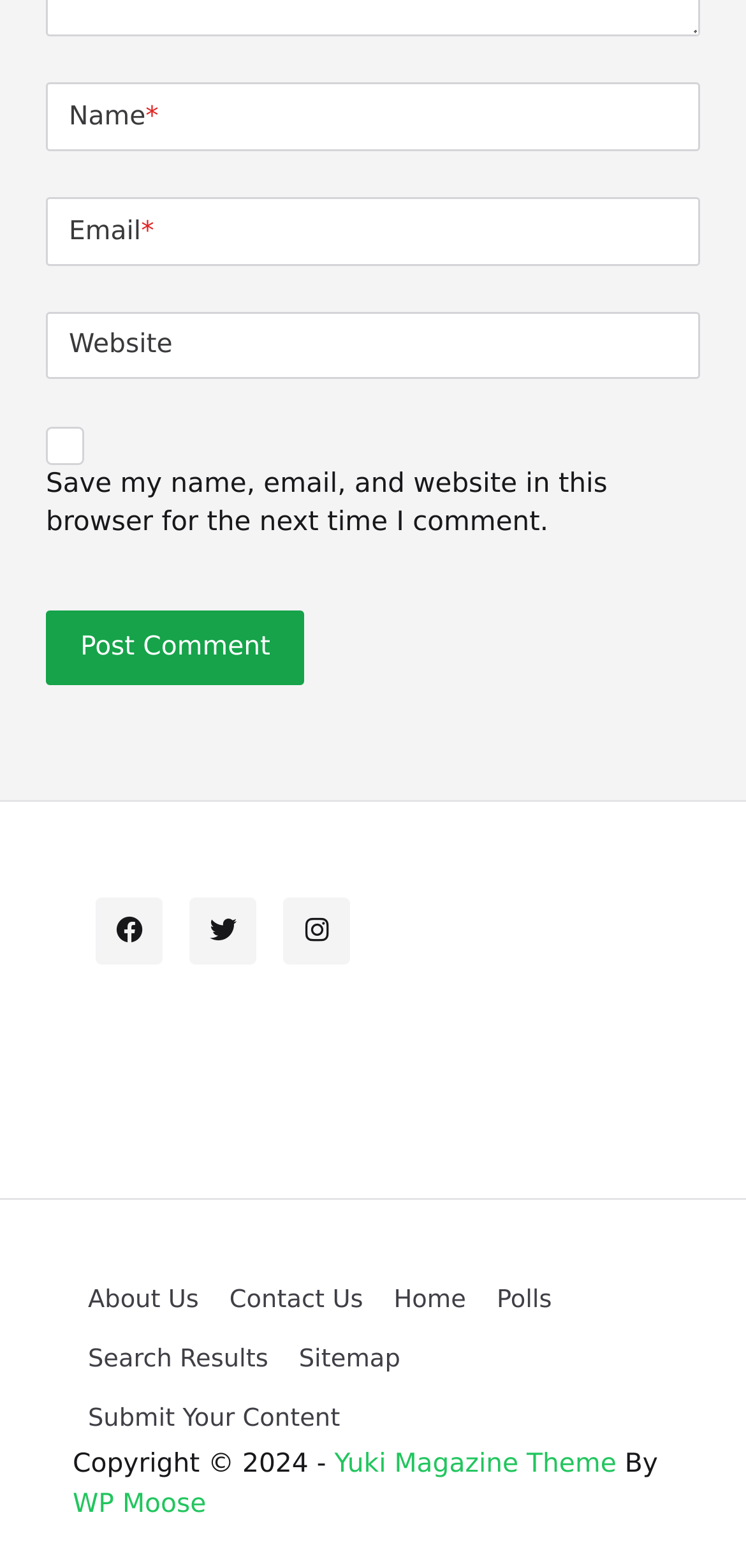Locate the bounding box coordinates of the element that should be clicked to execute the following instruction: "Check the Save my name checkbox".

[0.062, 0.272, 0.113, 0.296]